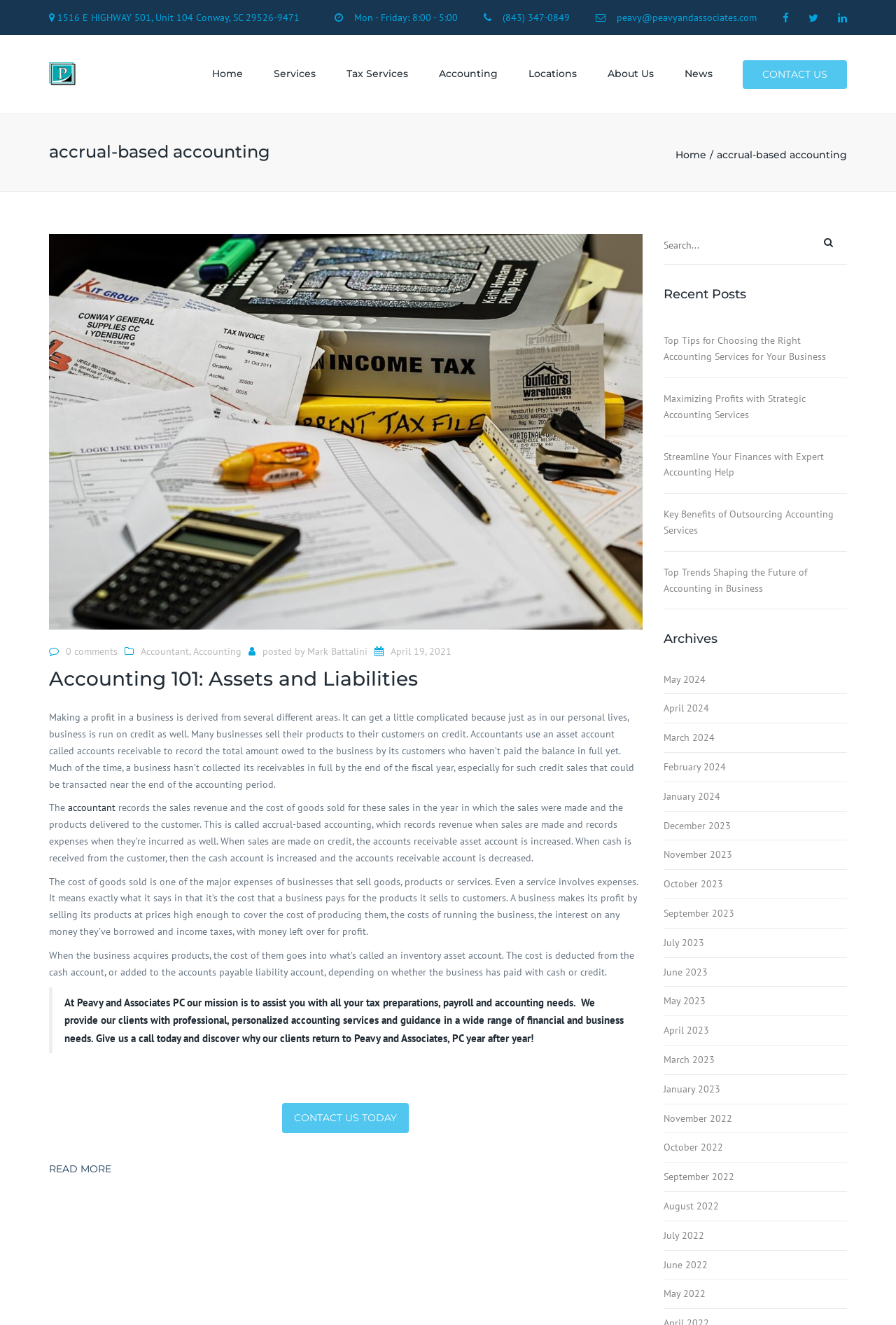Given the element description, predict the bounding box coordinates in the format (top-left x, top-left y, bottom-right x, bottom-right y). Make sure all values are between 0 and 1. Here is the element description: Accounting Firm Allen SC

[0.537, 0.18, 0.696, 0.197]